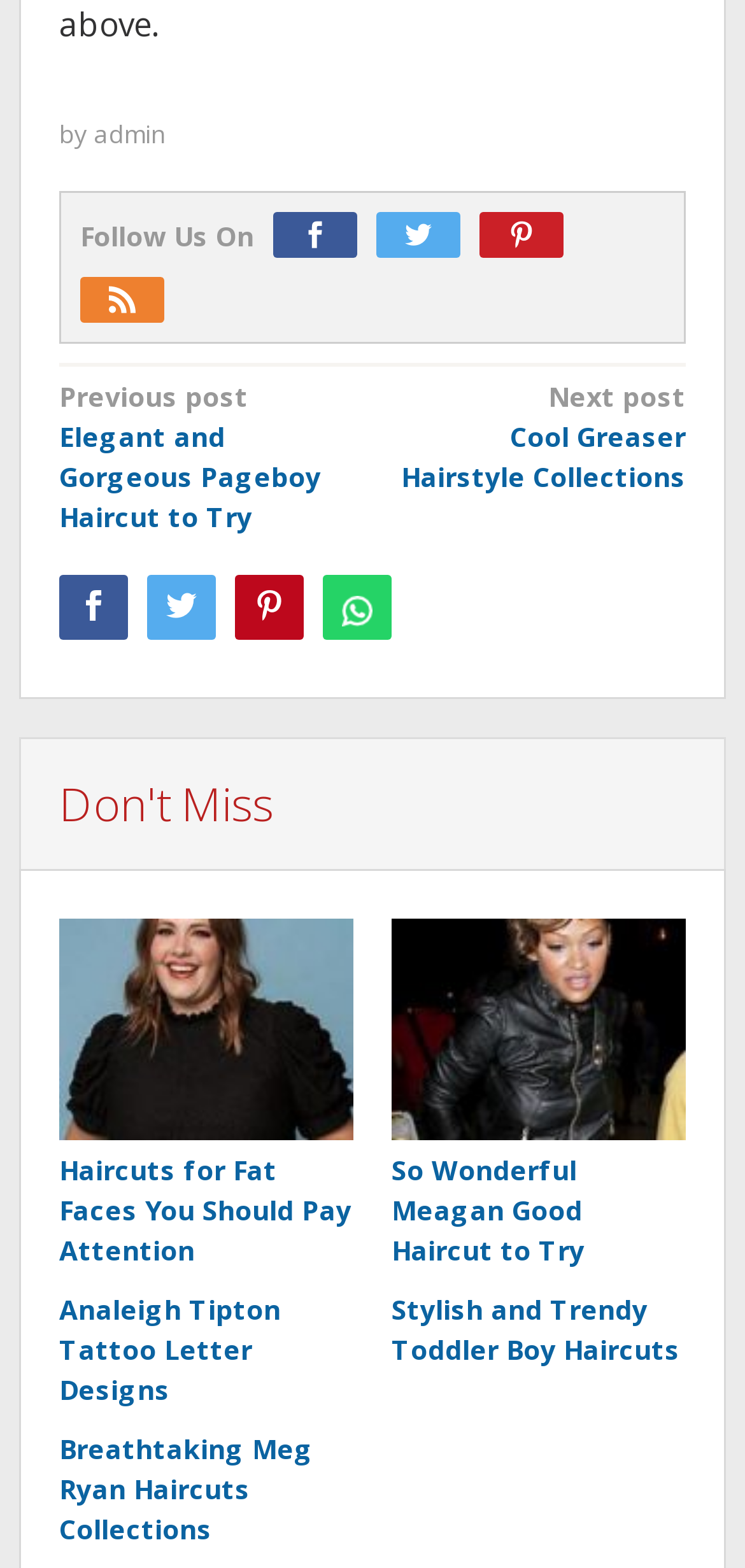What is the function of the 'Posts' navigation section?
Please provide a single word or phrase in response based on the screenshot.

Post navigation